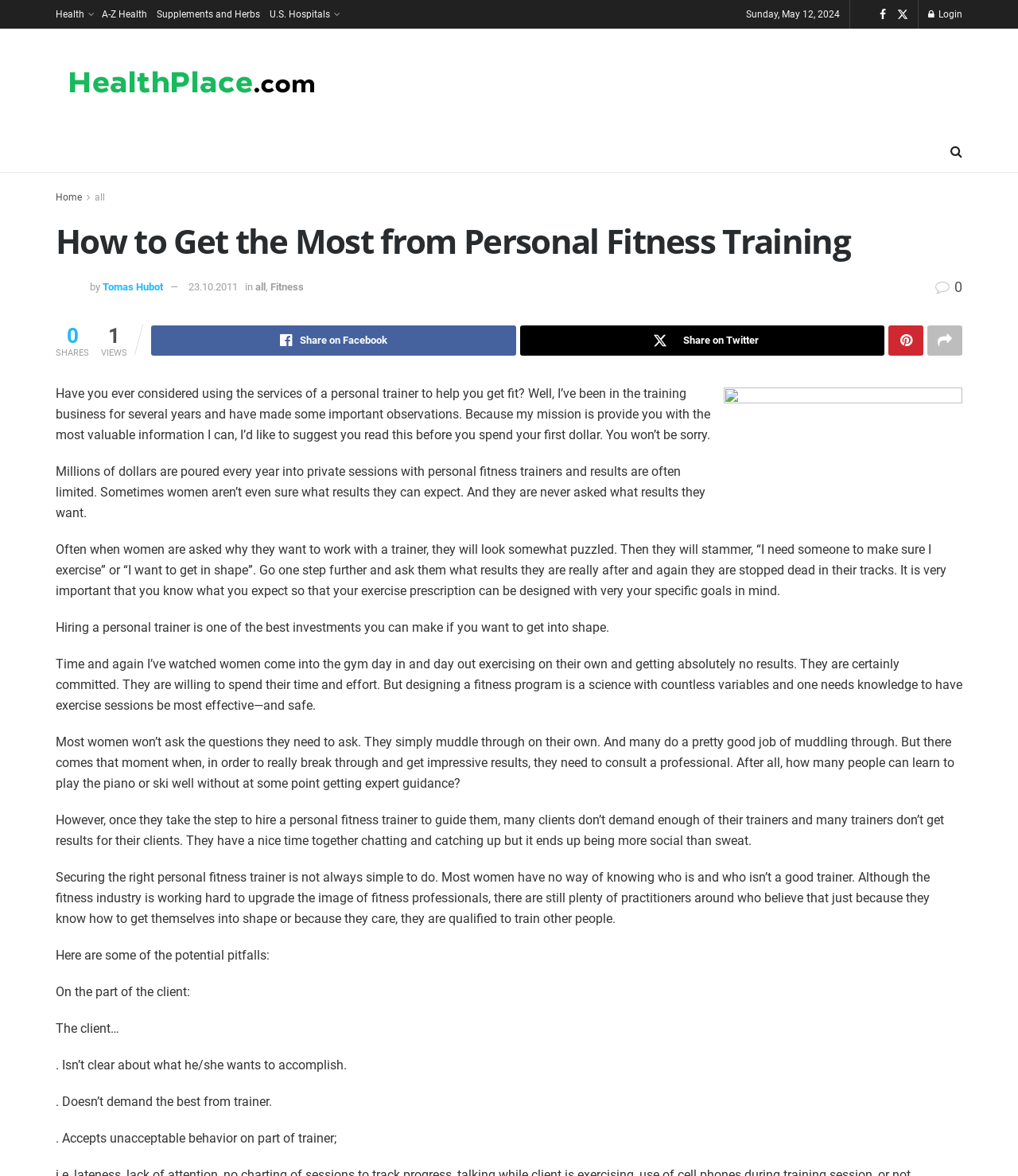Examine the screenshot and answer the question in as much detail as possible: How many shares does the article have?

I found the number of shares by looking at the text 'SHARES' and the number '1' located below it.